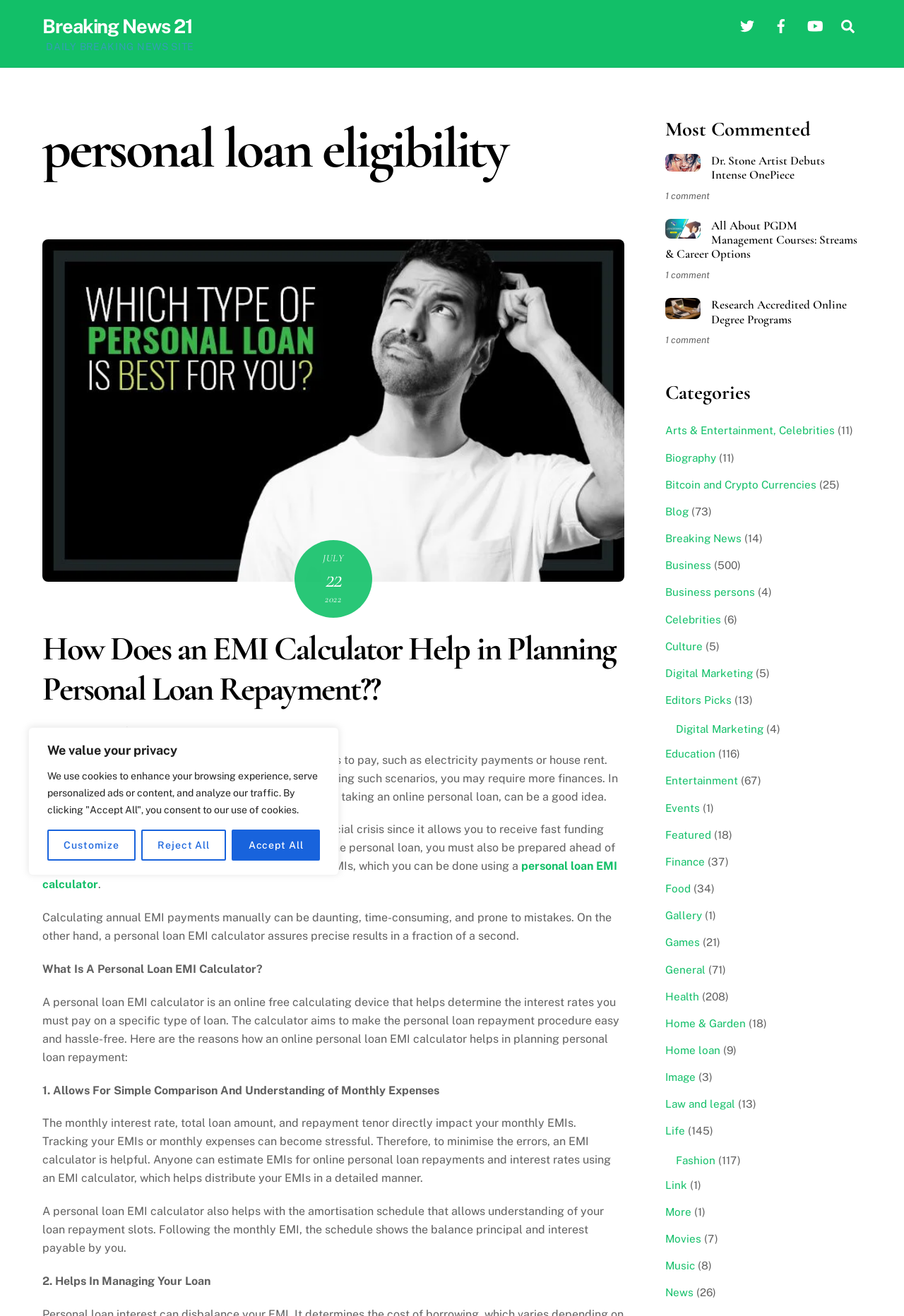Give a concise answer of one word or phrase to the question: 
What is the topic of the latest article?

Personal loan EMI calculator